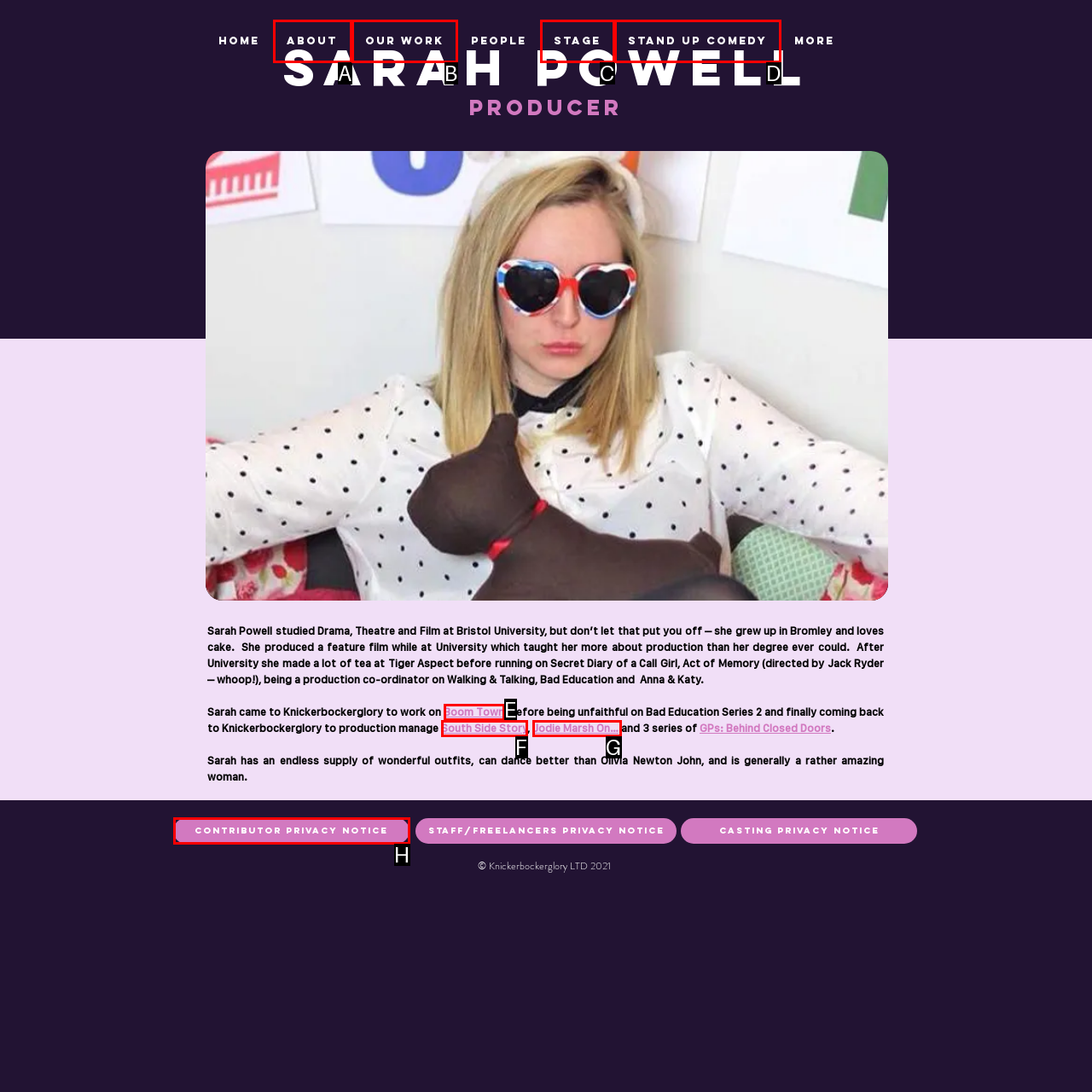Select the letter associated with the UI element you need to click to perform the following action: Go to the next page
Reply with the correct letter from the options provided.

None